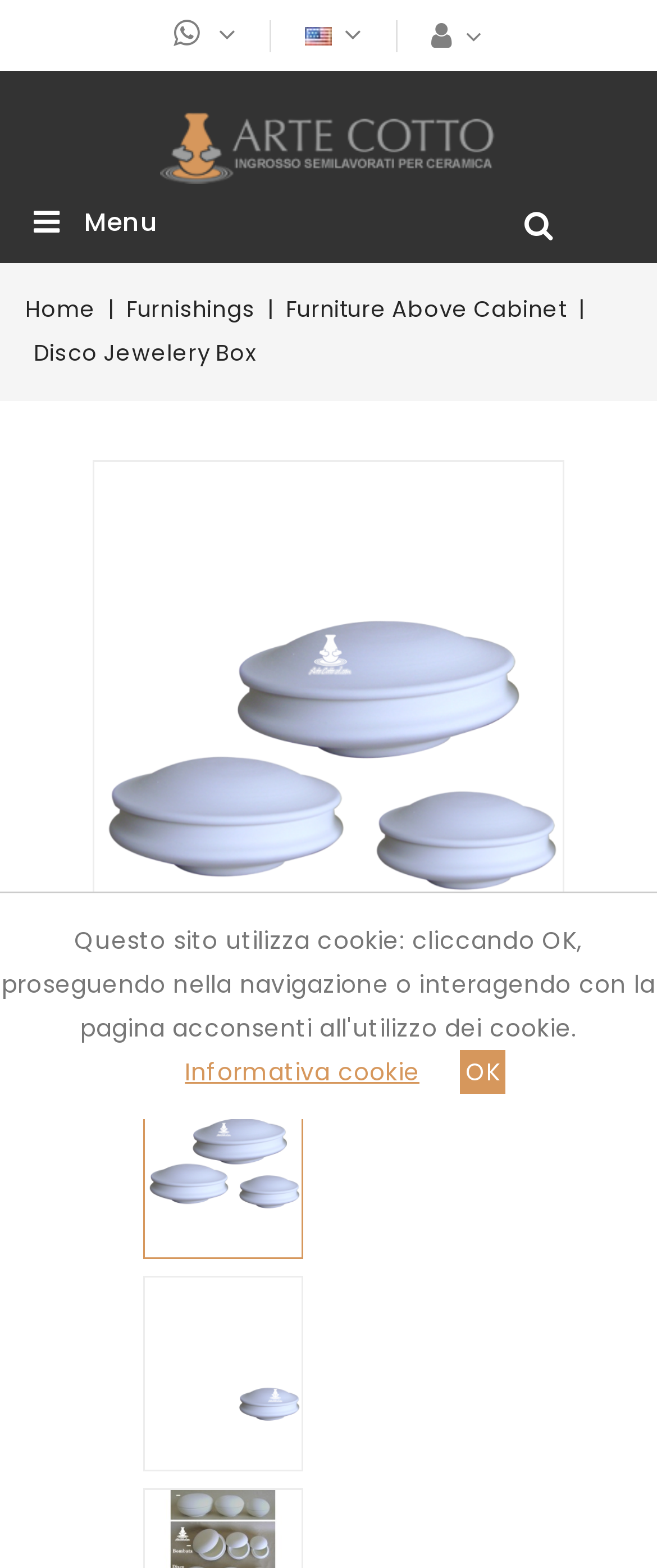Please specify the bounding box coordinates of the element that should be clicked to execute the given instruction: 'Contact us'. Ensure the coordinates are four float numbers between 0 and 1, expressed as [left, top, right, bottom].

None